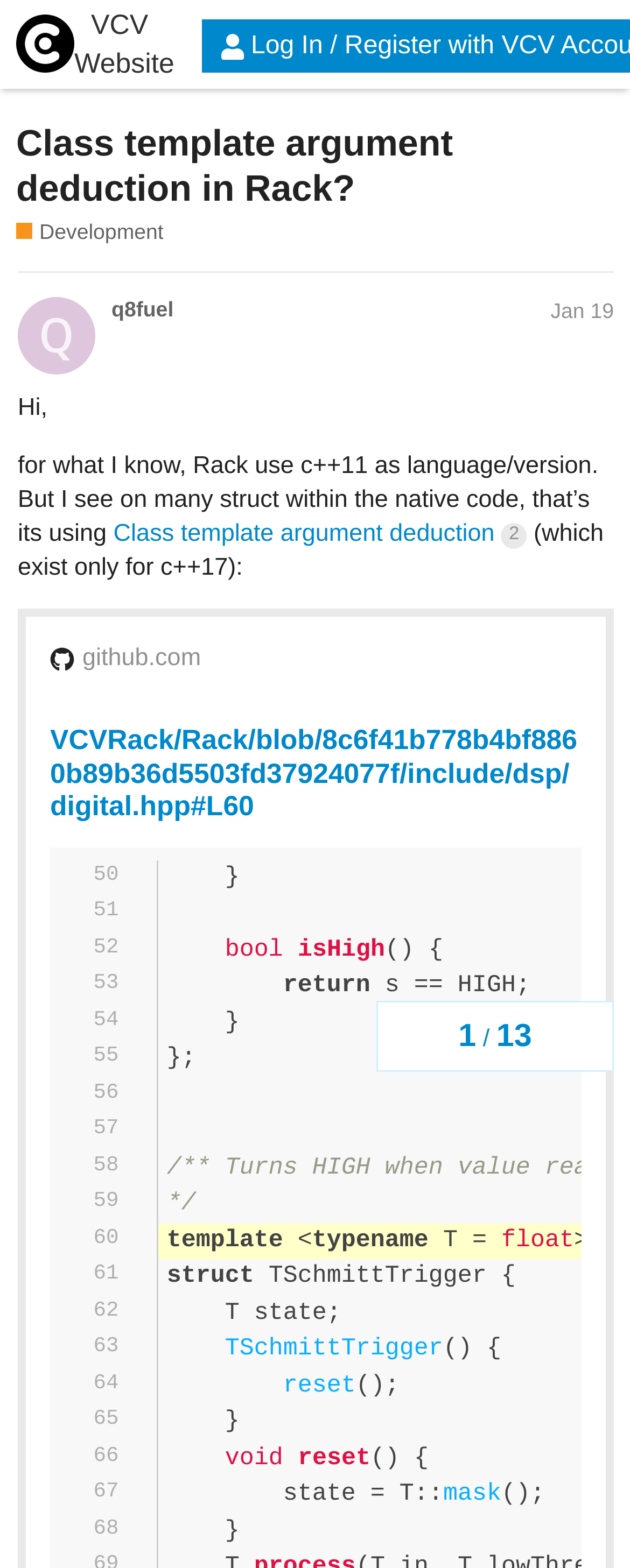Use a single word or phrase to answer the question: Who started this discussion?

q8fuel